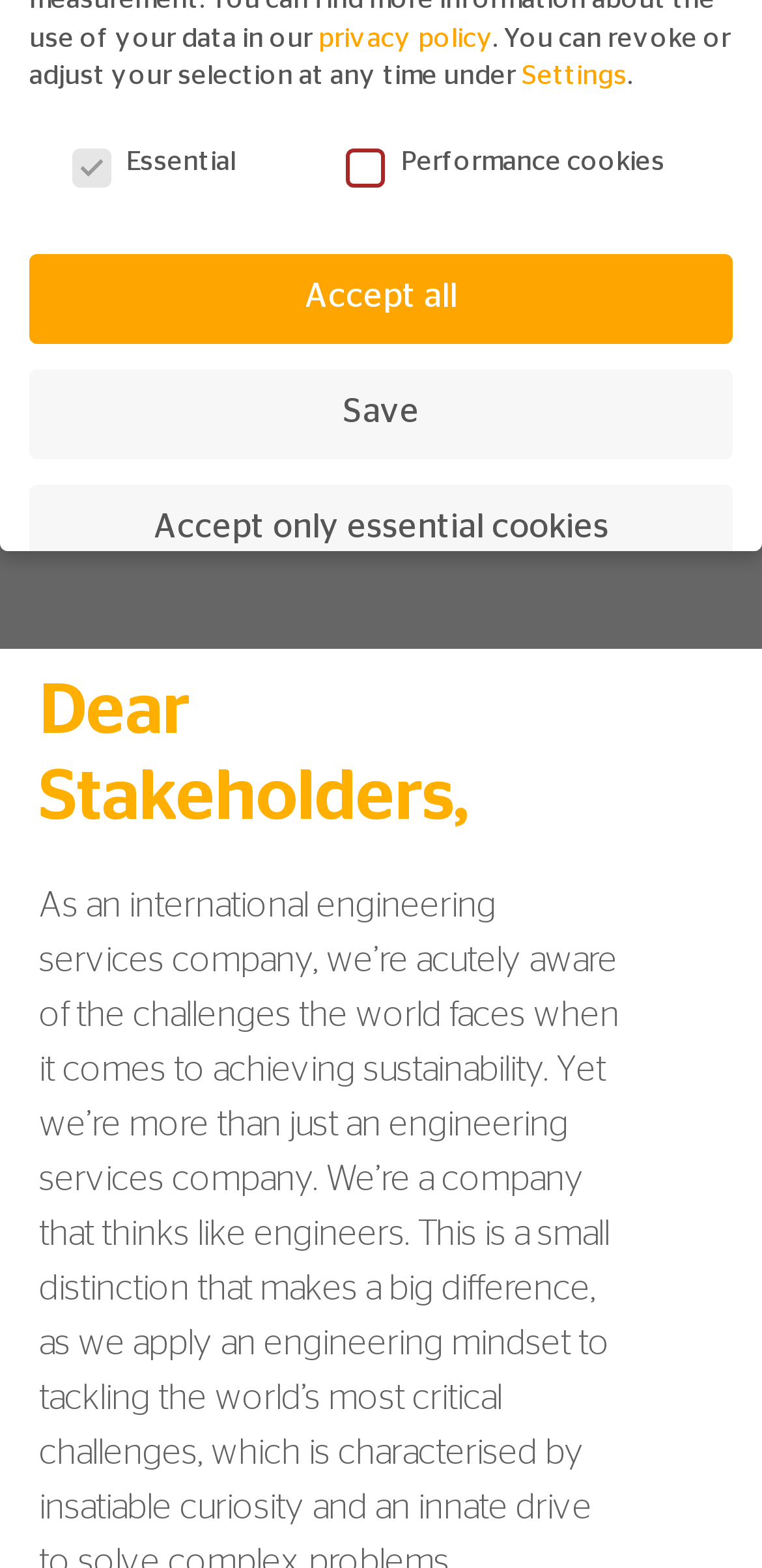Given the element description "parent_node: Performance cookies name="cookieGroup[]" value="statistics"" in the screenshot, predict the bounding box coordinates of that UI element.

[0.872, 0.095, 0.906, 0.111]